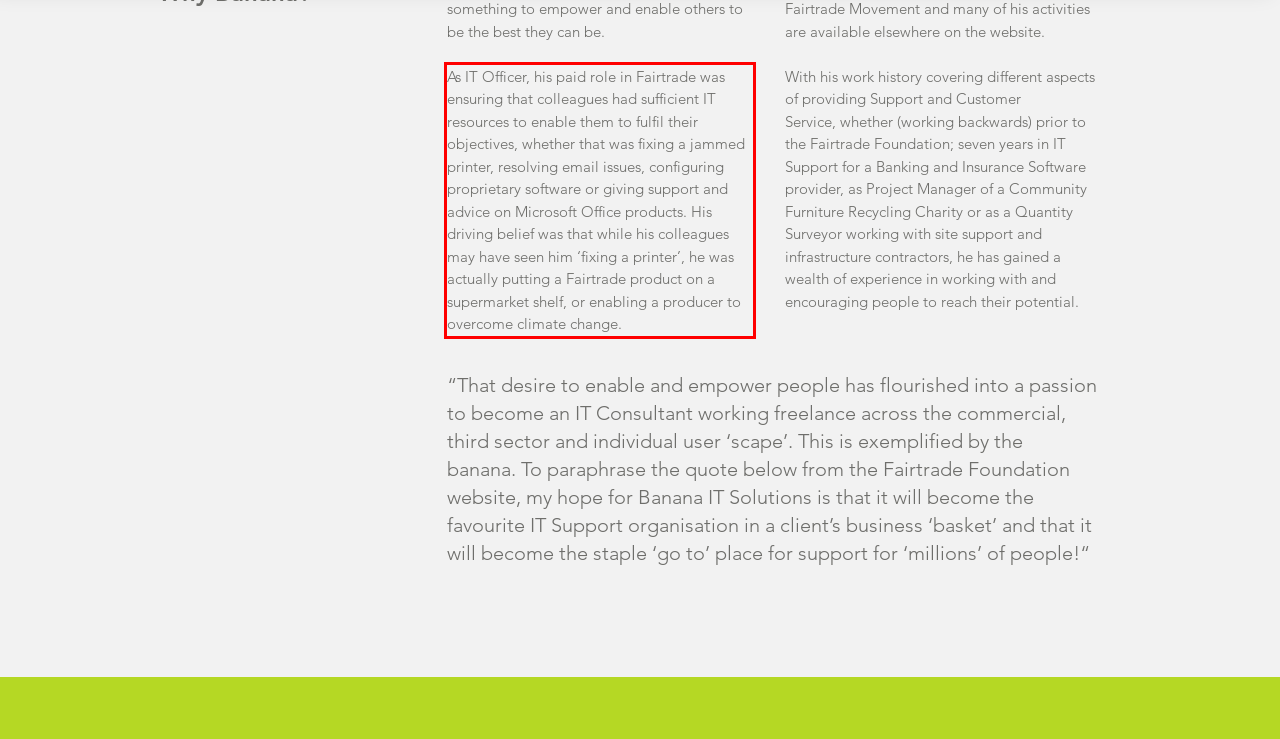Examine the webpage screenshot and use OCR to obtain the text inside the red bounding box.

As IT Officer, his paid role in Fairtrade was ensuring that colleagues had sufficient IT resources to enable them to fulfil their objectives, whether that was fixing a jammed printer, resolving email issues, configuring proprietary software or giving support and advice on Microsoft Office products. His driving belief was that while his colleagues may have seen him ‘fixing a printer’, he was actually putting a Fairtrade product on a supermarket shelf, or enabling a producer to overcome climate change.